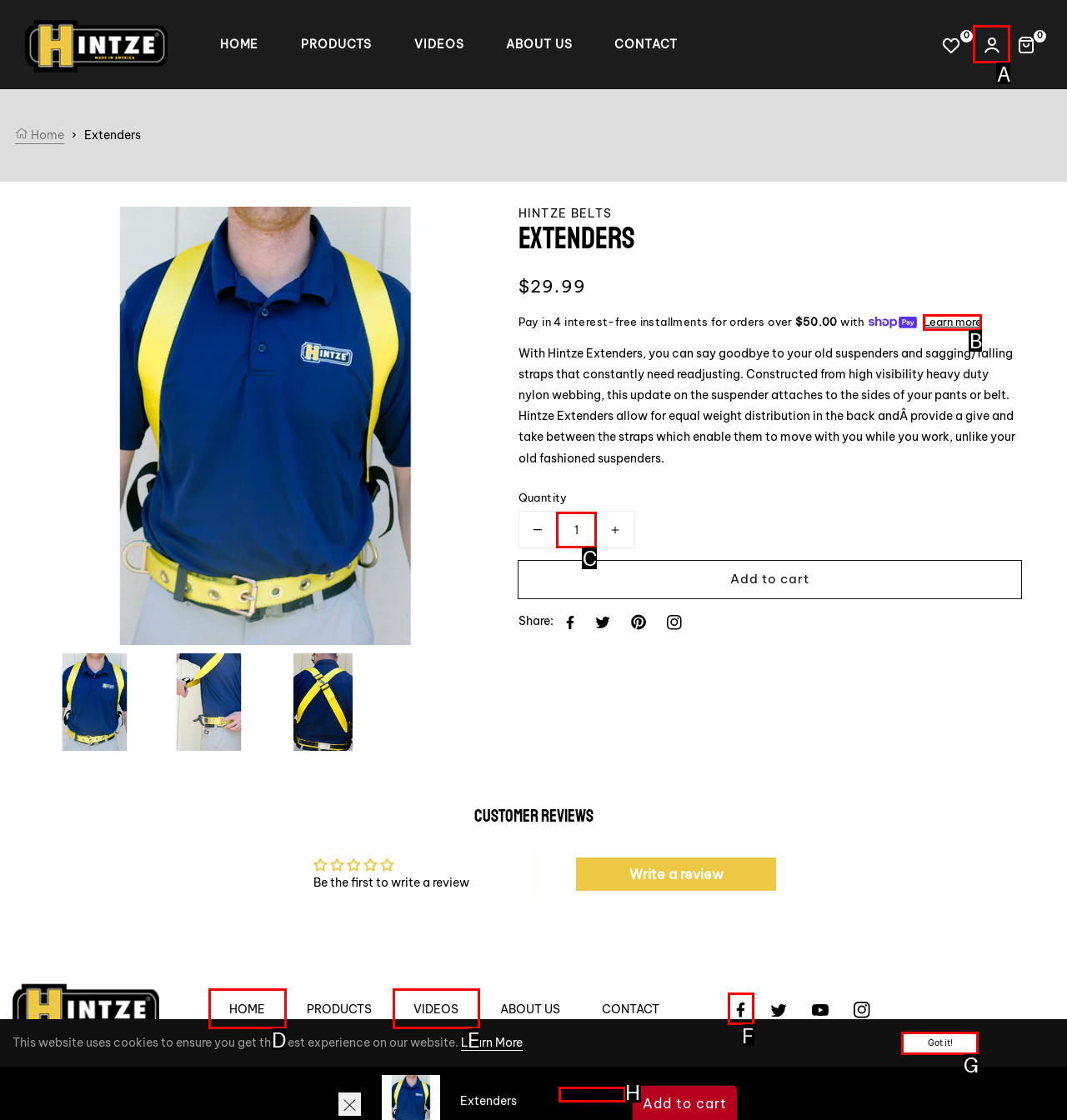Tell me which letter corresponds to the UI element that will allow you to Learn more about Shop Pay. Answer with the letter directly.

B